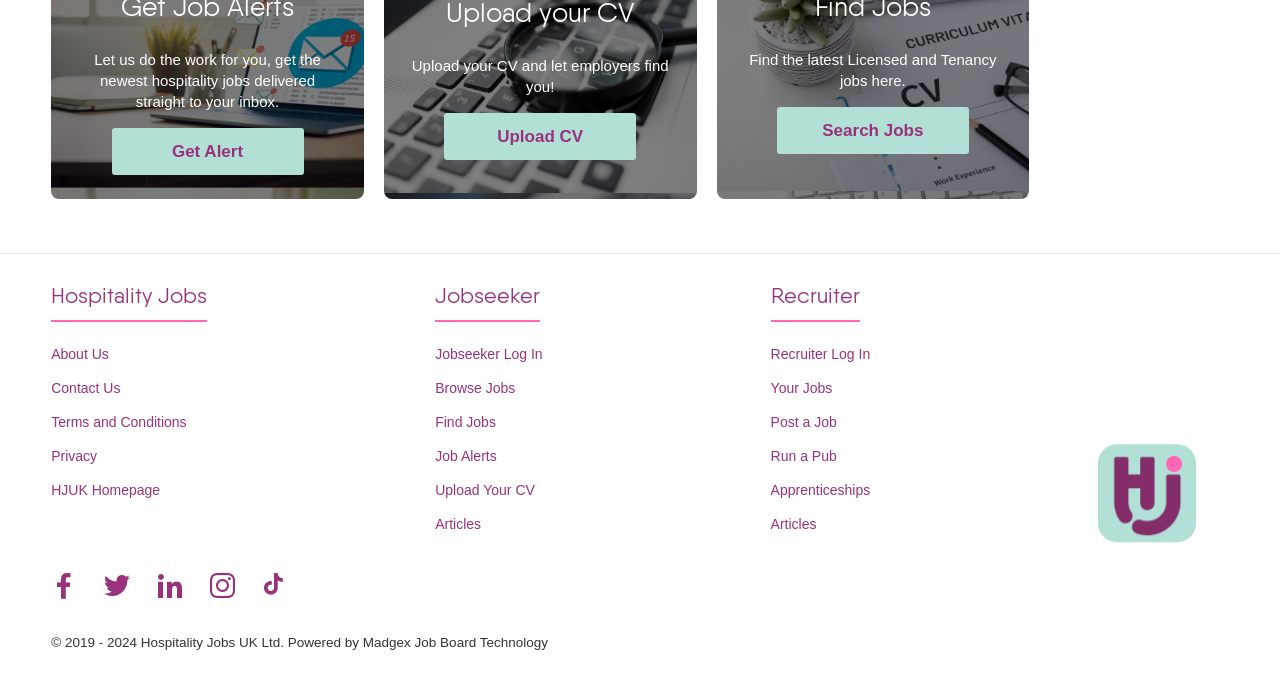Kindly determine the bounding box coordinates for the area that needs to be clicked to execute this instruction: "Upload your CV".

[0.349, 0.001, 0.495, 0.041]